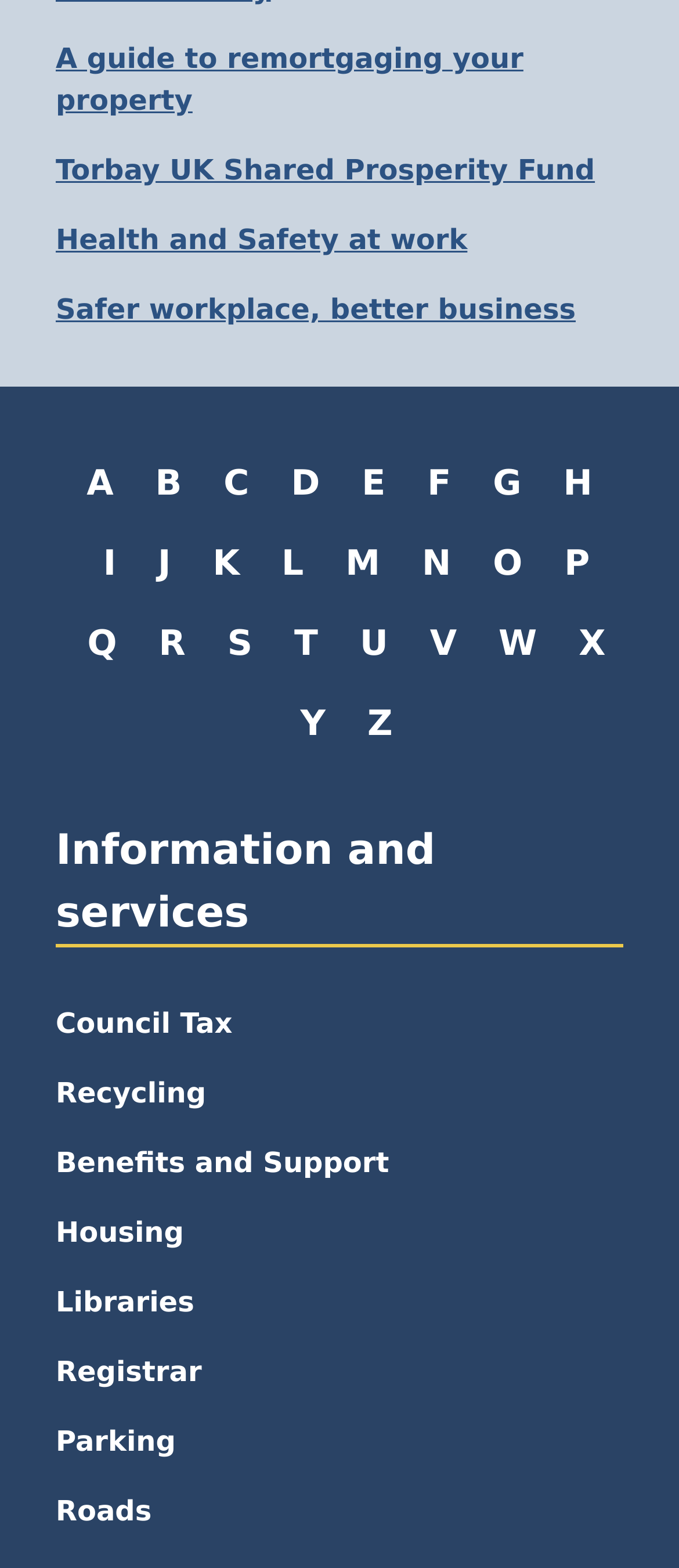Please specify the bounding box coordinates in the format (top-left x, top-left y, bottom-right x, bottom-right y), with all values as floating point numbers between 0 and 1. Identify the bounding box of the UI element described by: Vanilla

None